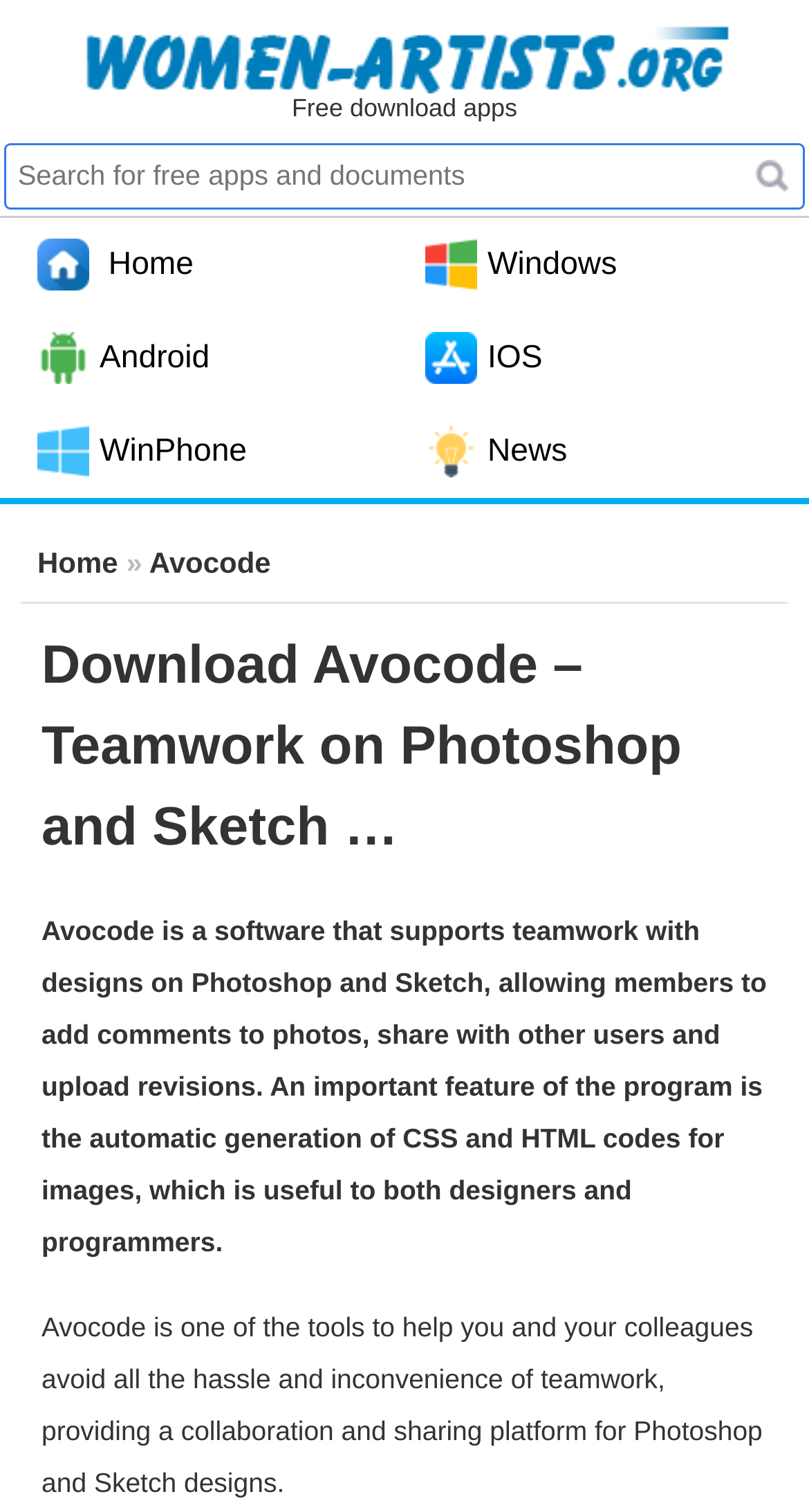What design tools are supported by Avocode?
Answer the question in as much detail as possible.

The webpage explicitly states that Avocode supports teamwork with designs on Photoshop and Sketch, which suggests that Avocode supports these two design tools.